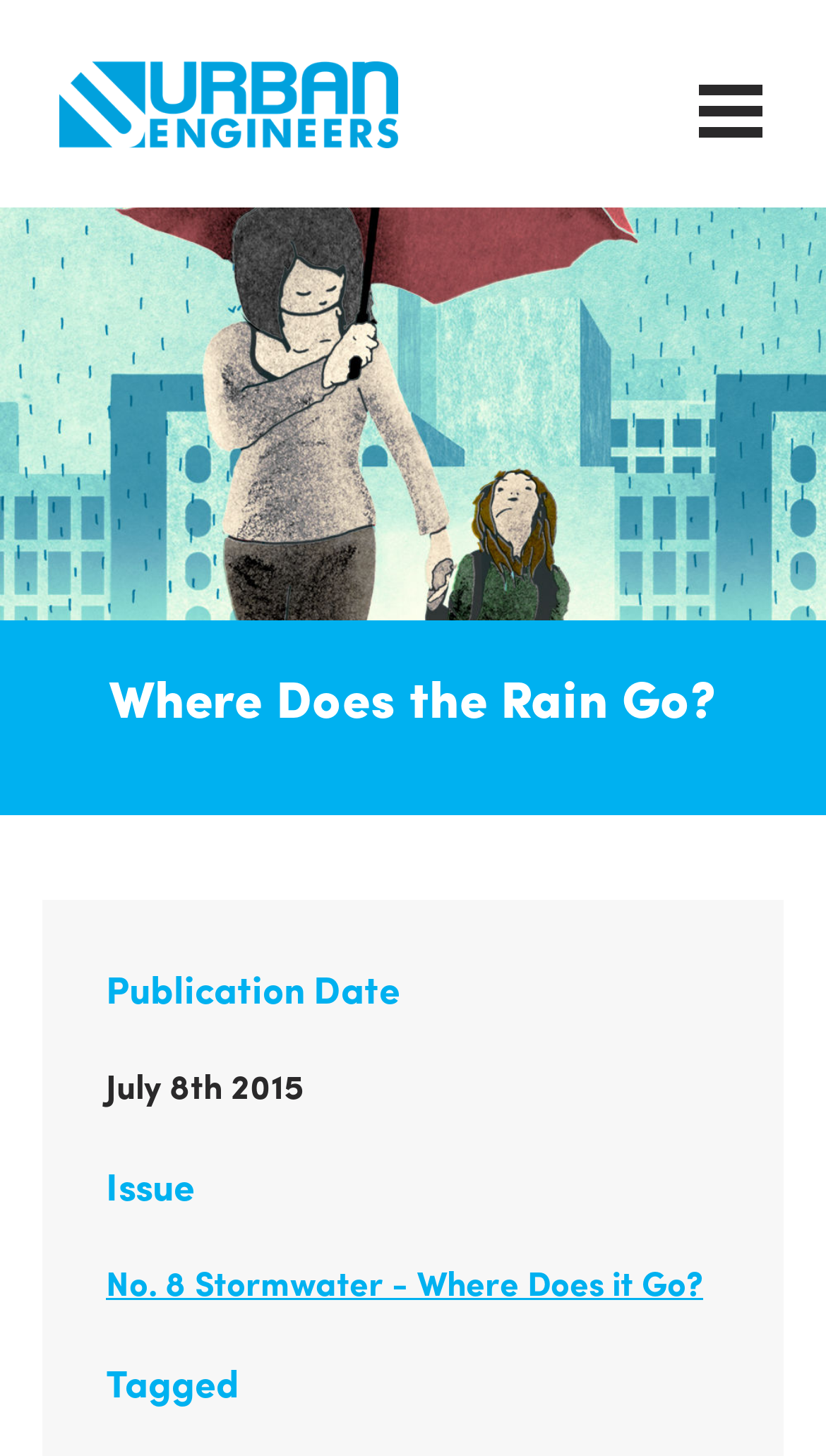How many tags are associated with the article?
Based on the image, provide a one-word or brief-phrase response.

At least one